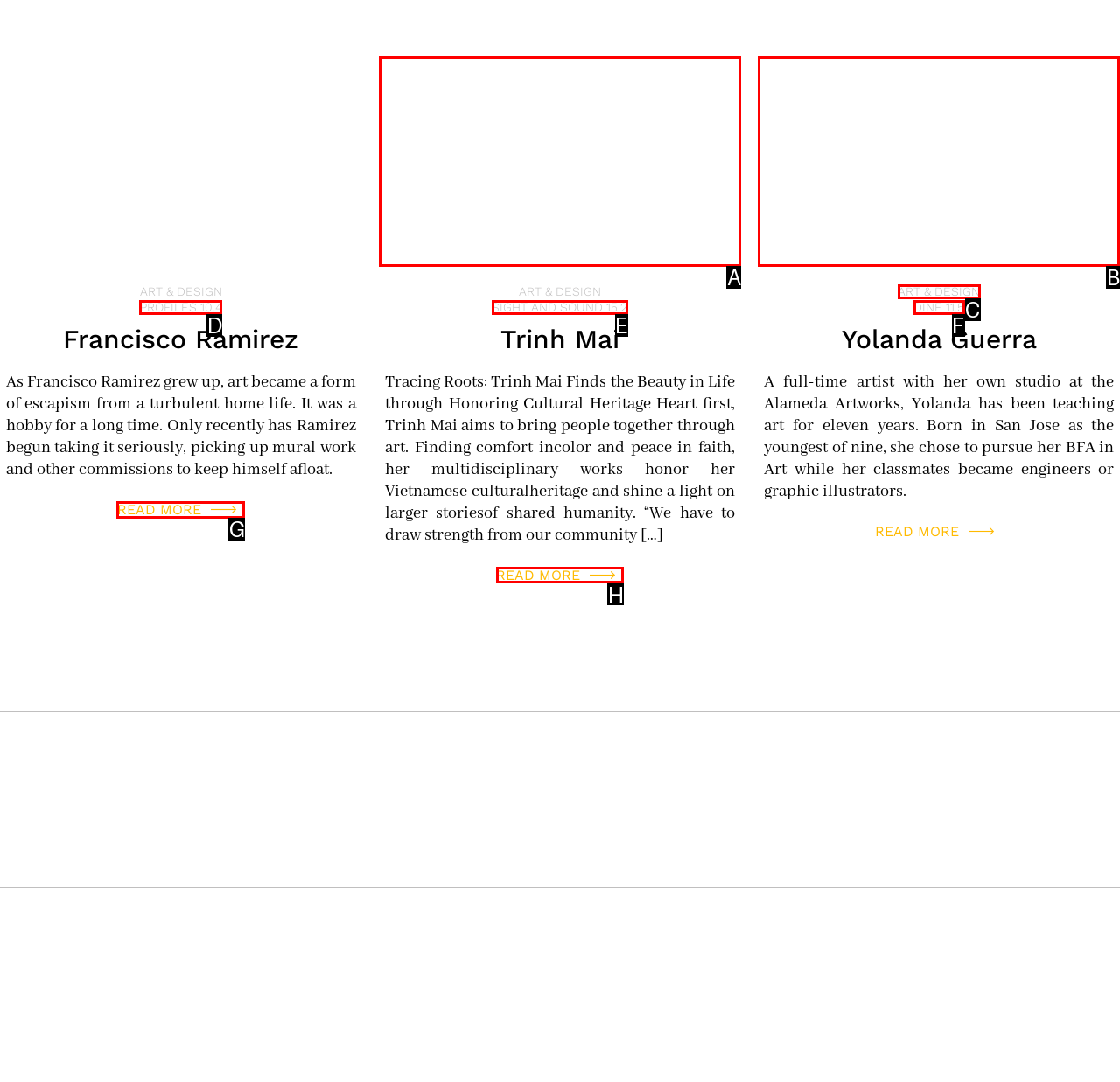From the given choices, which option should you click to complete this task: Read more about Trinh Mai? Answer with the letter of the correct option.

H